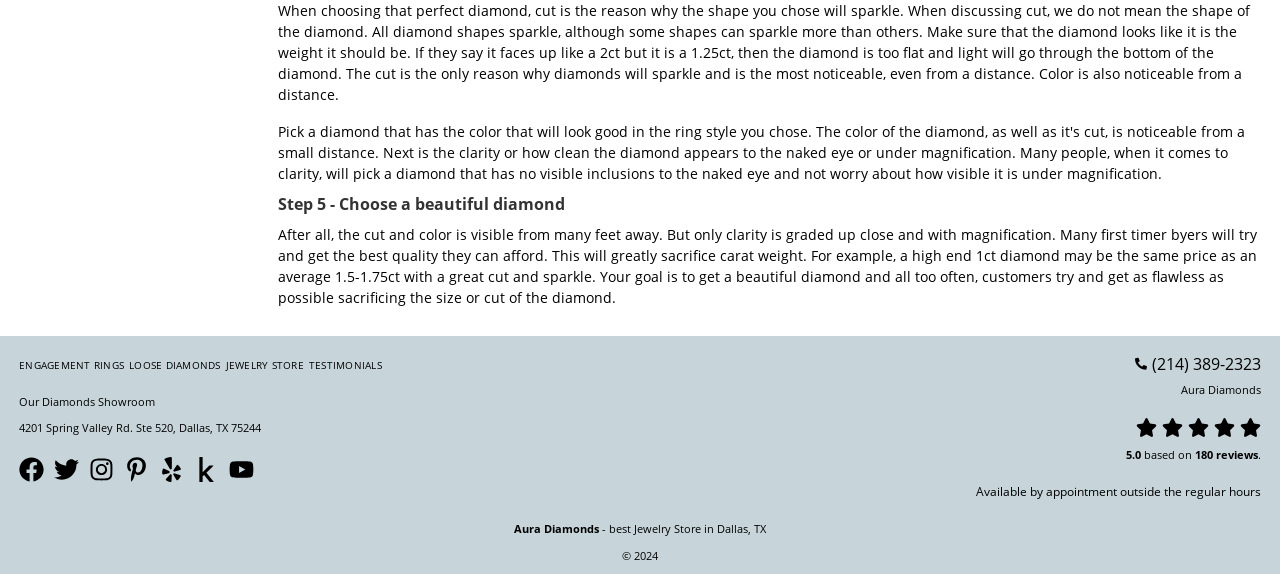Determine the bounding box coordinates of the target area to click to execute the following instruction: "Visit Facebook."

[0.015, 0.817, 0.035, 0.846]